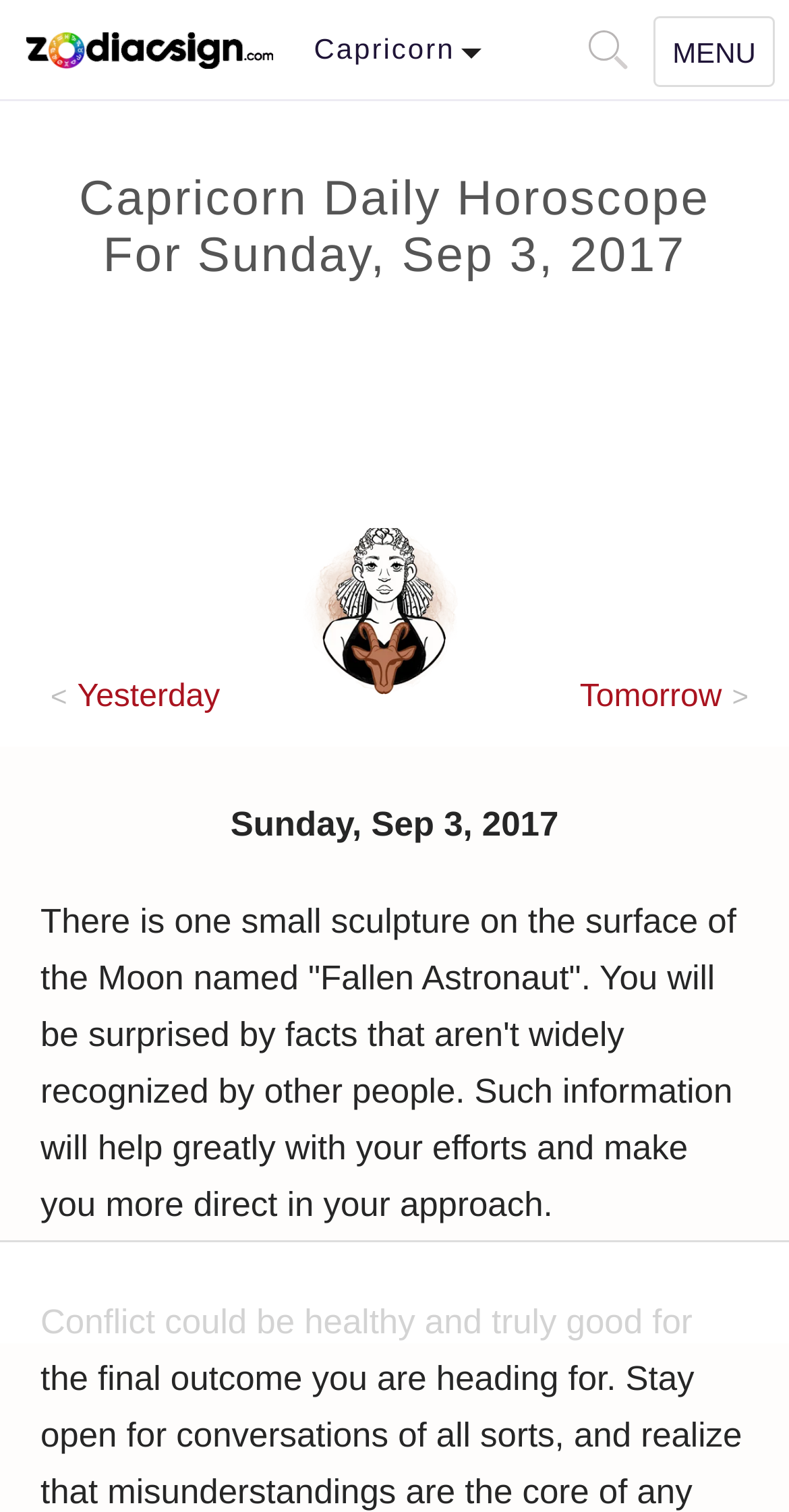Please find the bounding box coordinates of the element that must be clicked to perform the given instruction: "Go to ZodiacSign.com". The coordinates should be four float numbers from 0 to 1, i.e., [left, top, right, bottom].

[0.013, 0.0, 0.305, 0.067]